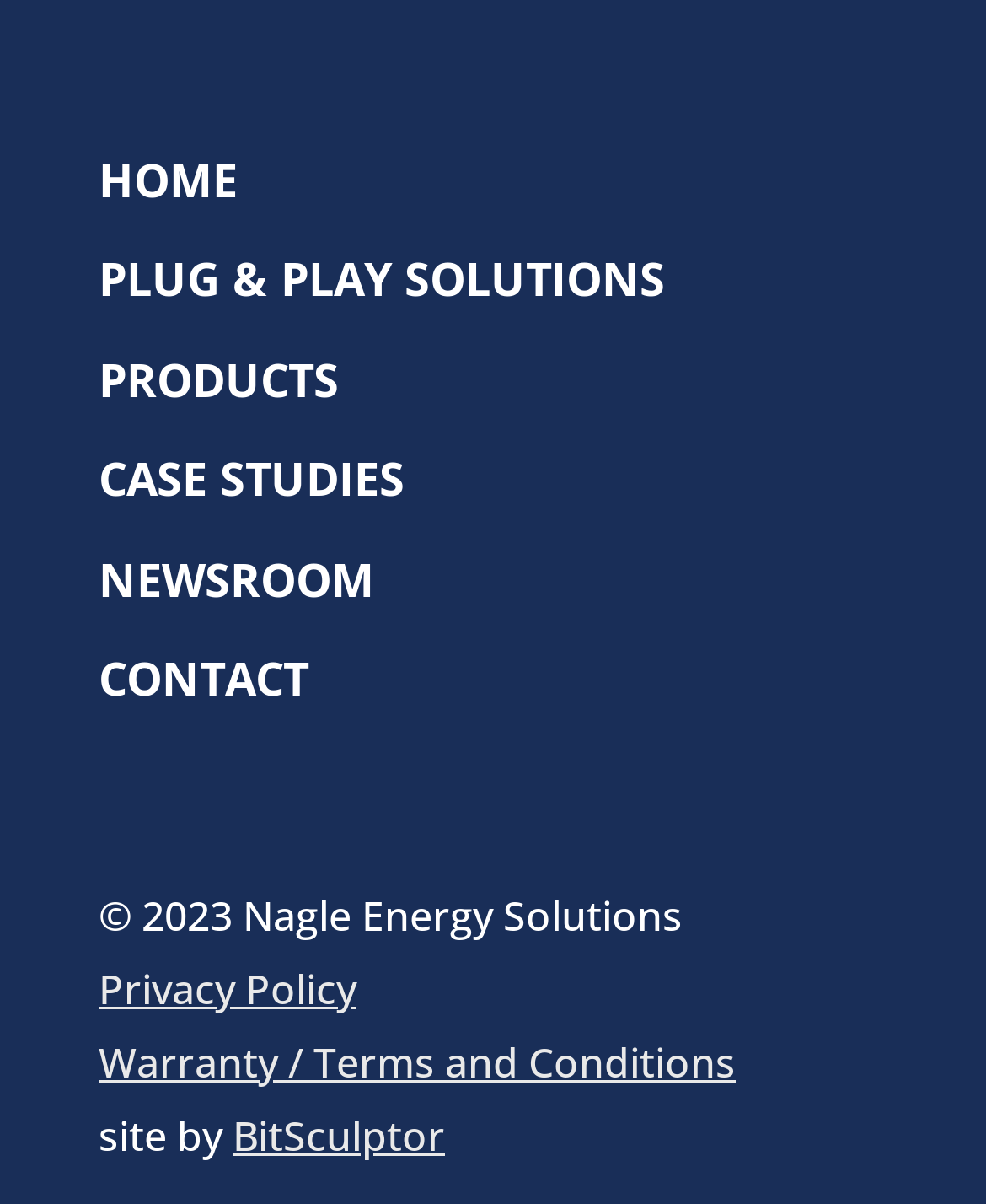Please locate the bounding box coordinates of the element's region that needs to be clicked to follow the instruction: "Select a category". The bounding box coordinates should be provided as four float numbers between 0 and 1, i.e., [left, top, right, bottom].

None